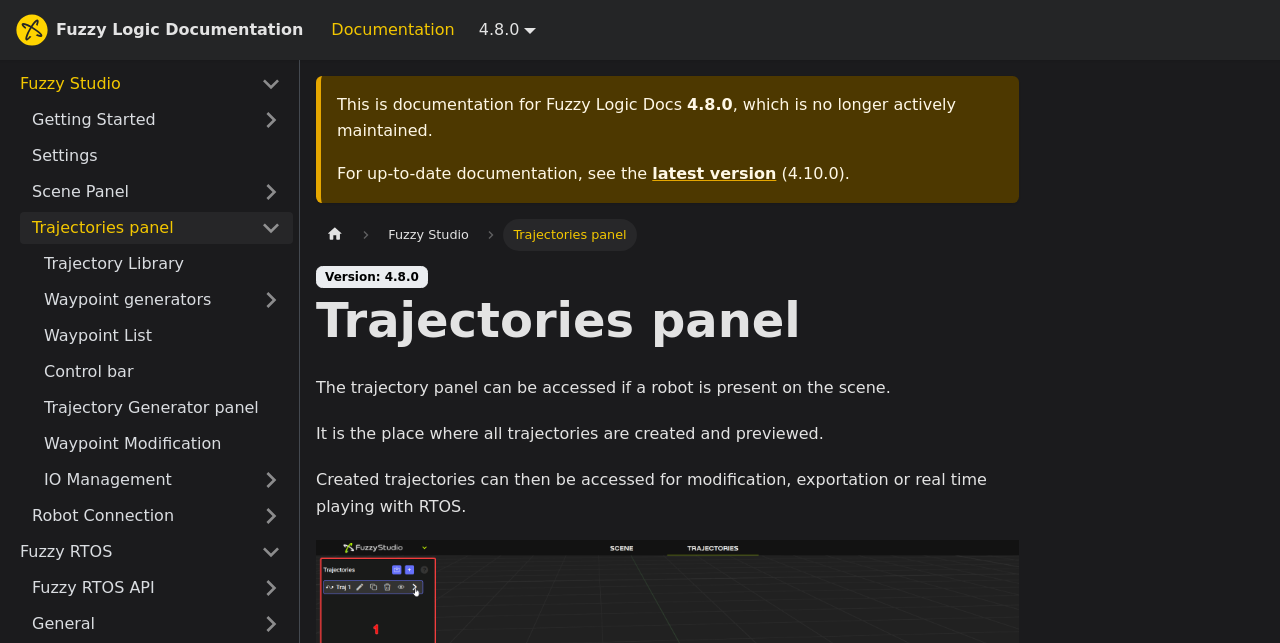Please locate the bounding box coordinates of the region I need to click to follow this instruction: "Expand sidebar category 'Getting Started'".

[0.195, 0.162, 0.229, 0.212]